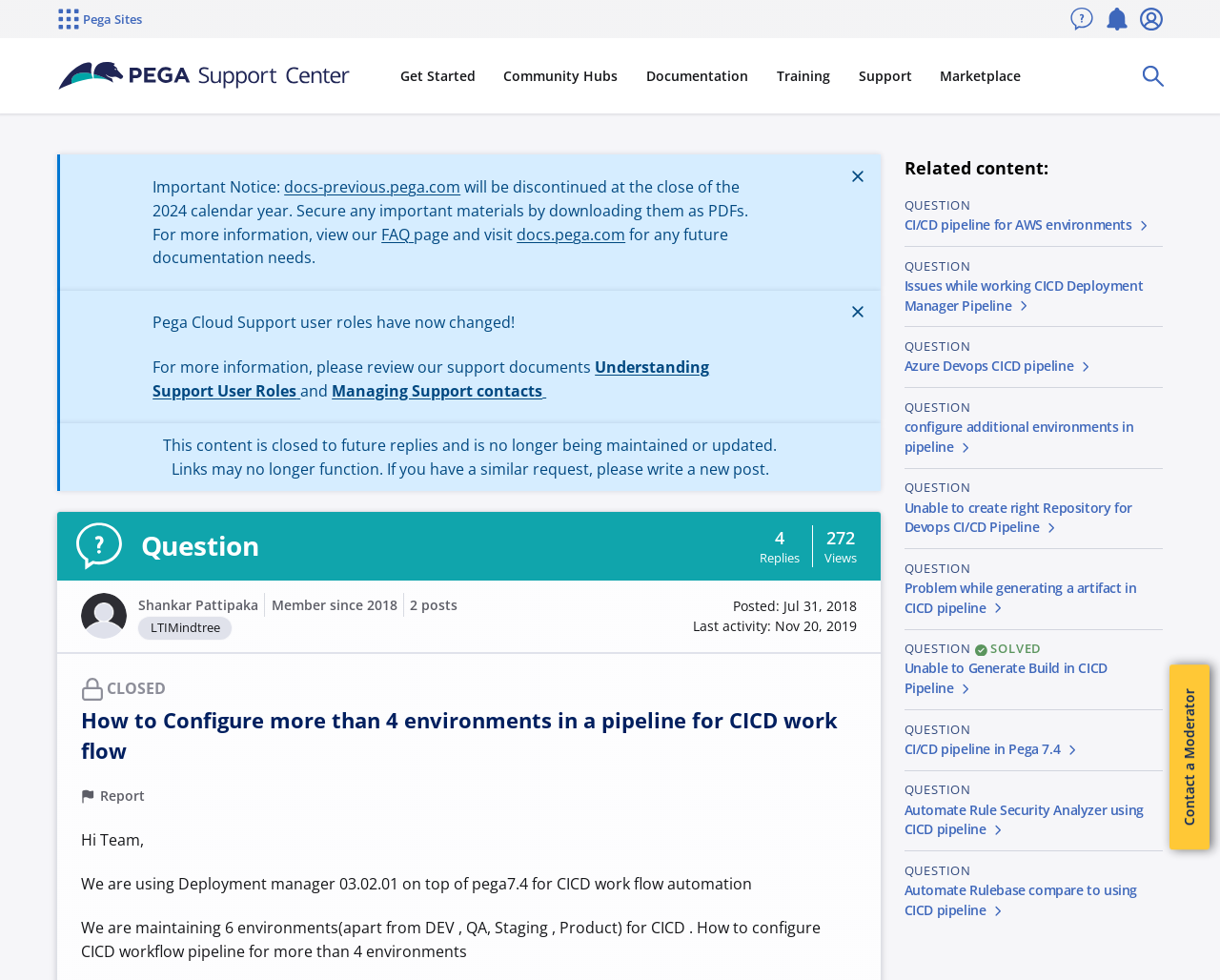Please determine the bounding box coordinates of the element's region to click for the following instruction: "View the 'How to Configure more than 4 environments in a pipeline for CICD work flow' question".

[0.066, 0.72, 0.702, 0.792]